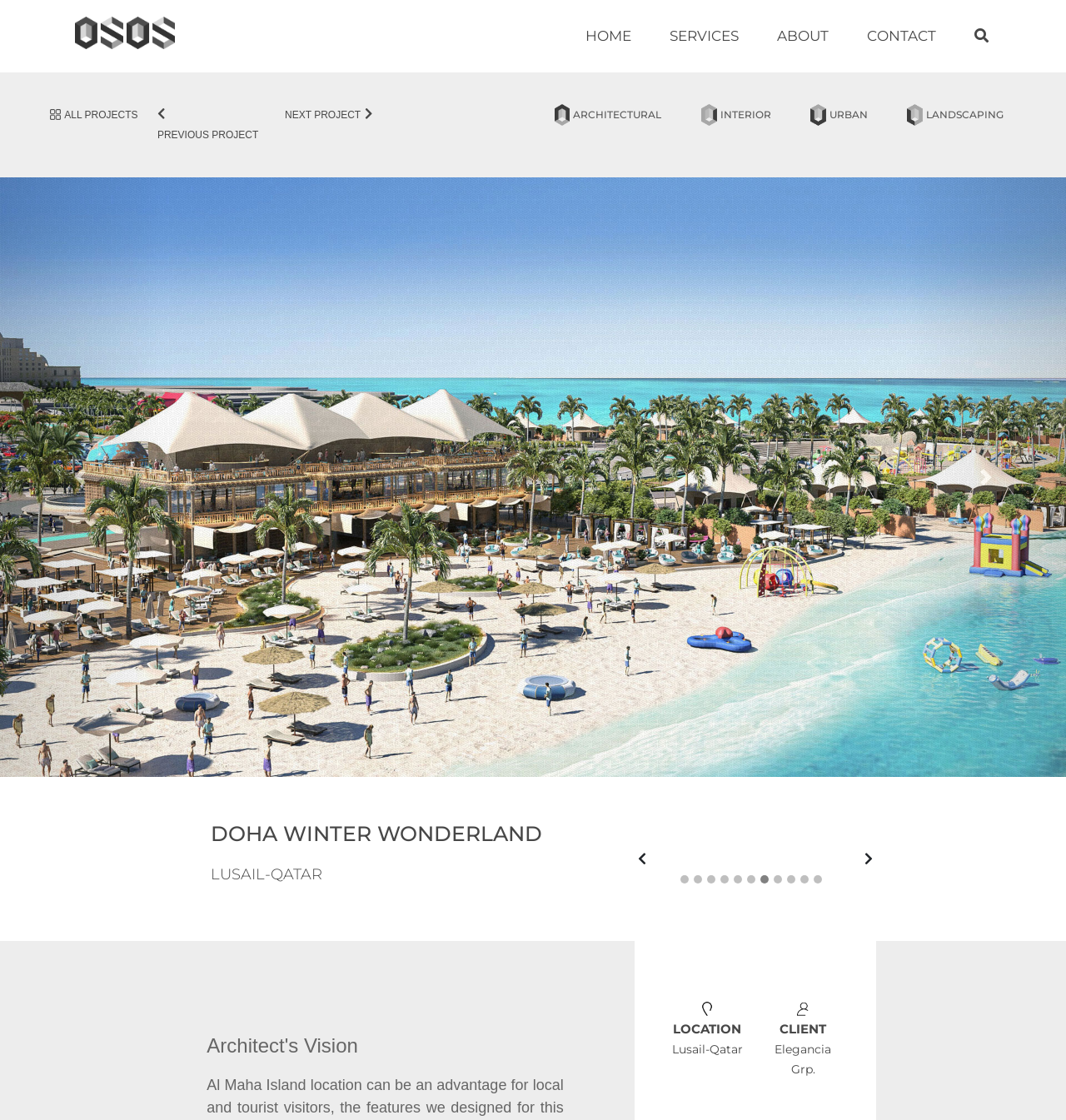Determine the bounding box coordinates of the region to click in order to accomplish the following instruction: "Click on URBAN". Provide the coordinates as four float numbers between 0 and 1, specifically [left, top, right, bottom].

[0.727, 0.095, 0.818, 0.108]